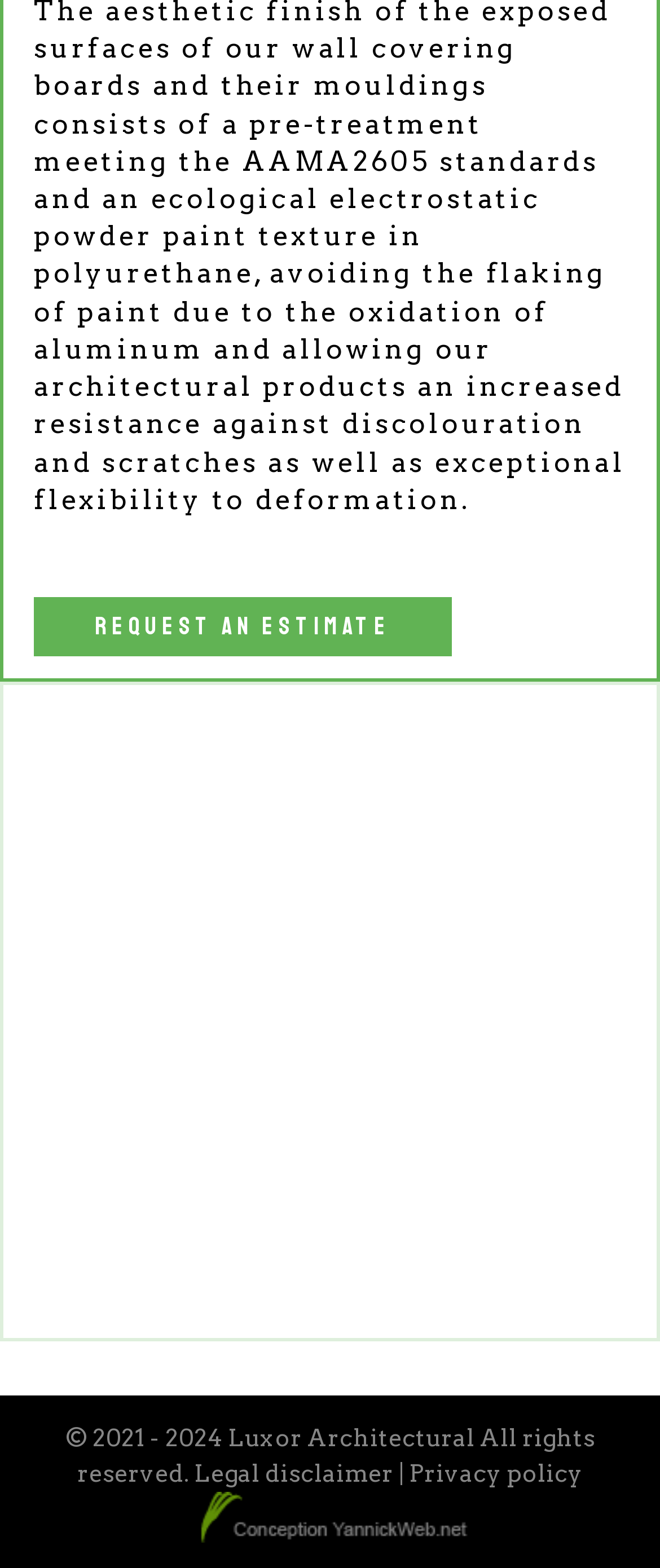What is the company name?
Provide an in-depth answer to the question, covering all aspects.

The company name can be found at the bottom of the webpage, where it says '© 2021 - 2024 Luxor Architectural All rights reserved.'